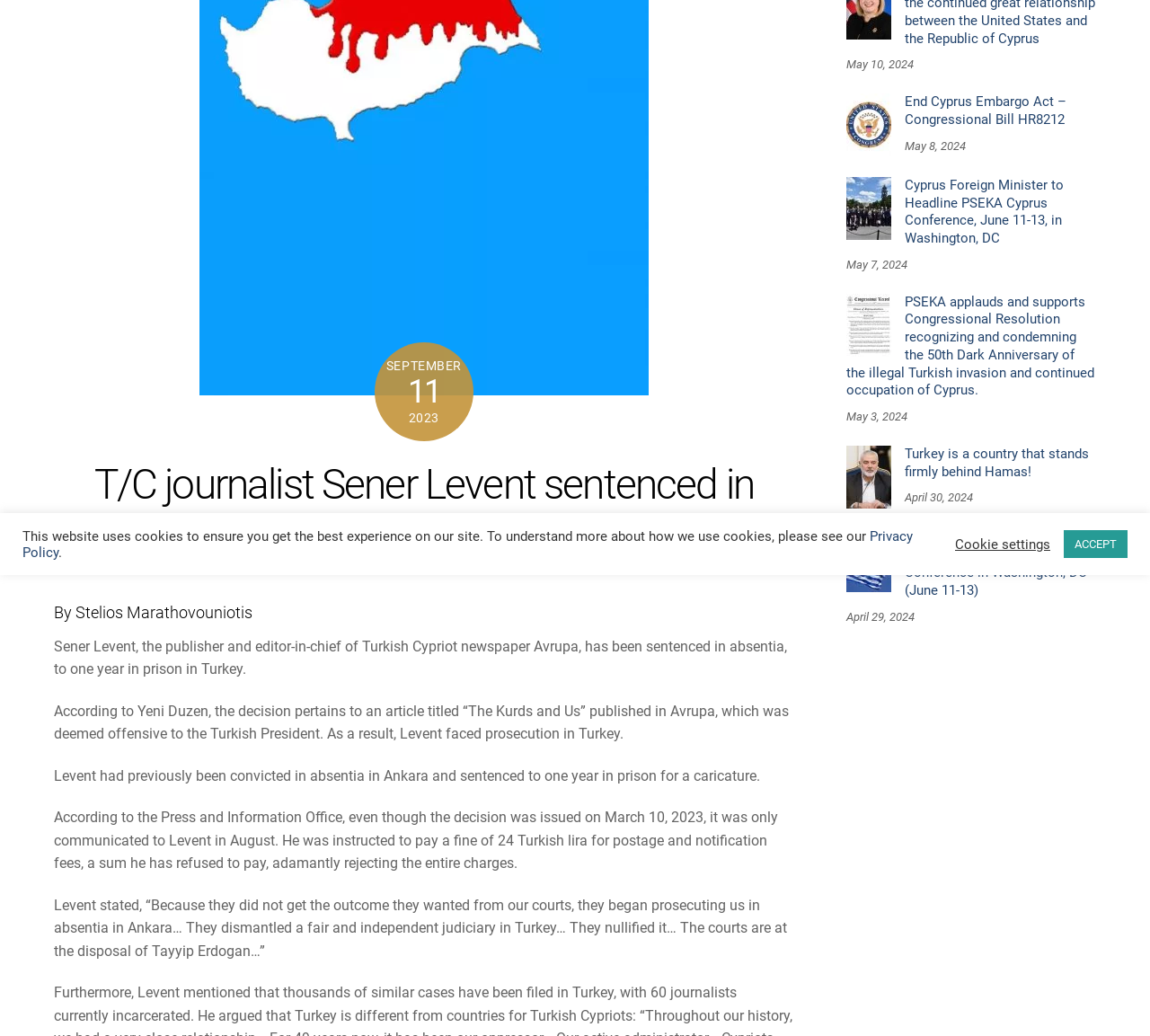Locate the bounding box of the user interface element based on this description: "ABOUTAsia Schools".

None